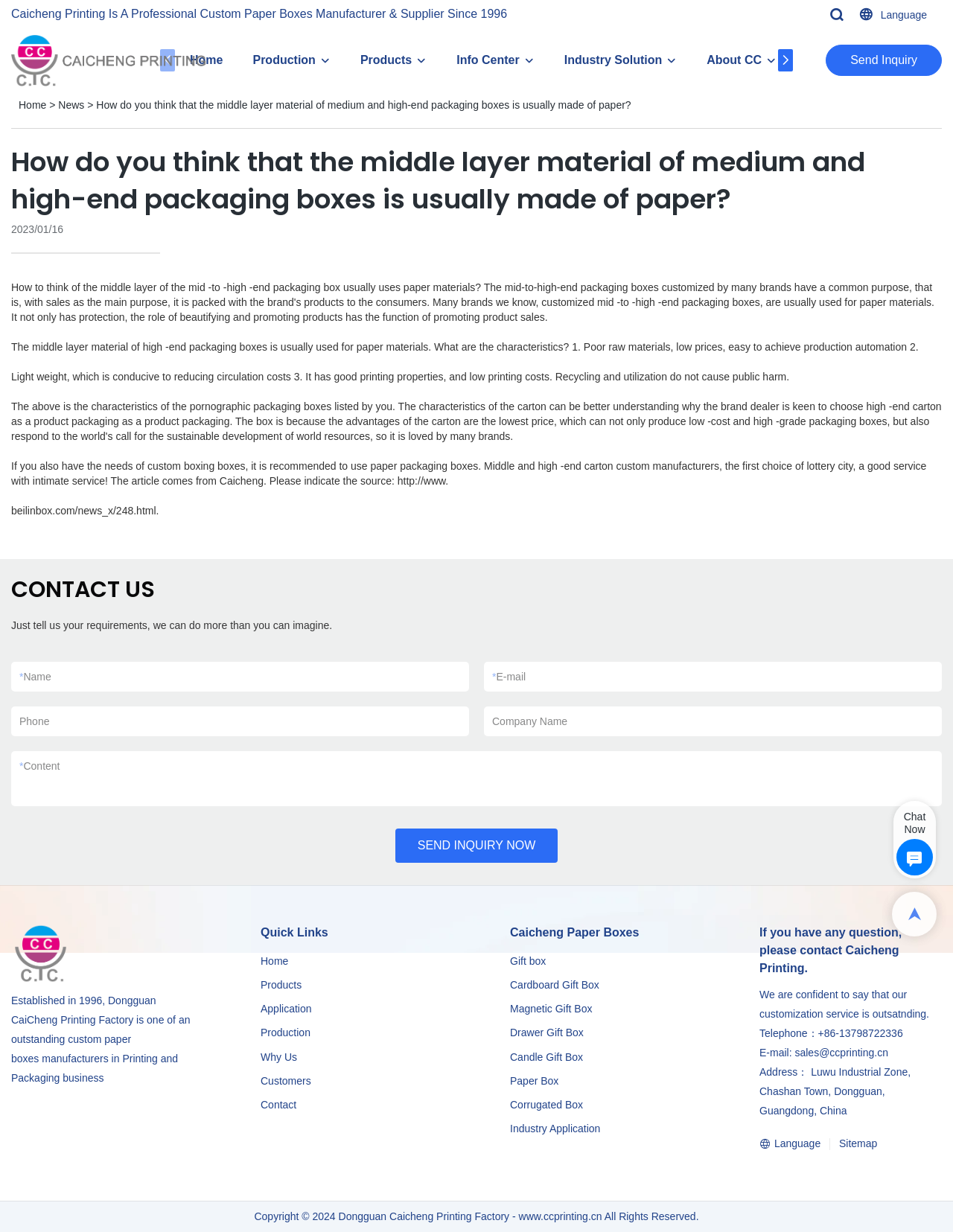Determine the bounding box coordinates for the HTML element mentioned in the following description: "Sobre nós". The coordinates should be a list of four floats ranging from 0 to 1, represented as [left, top, right, bottom].

None